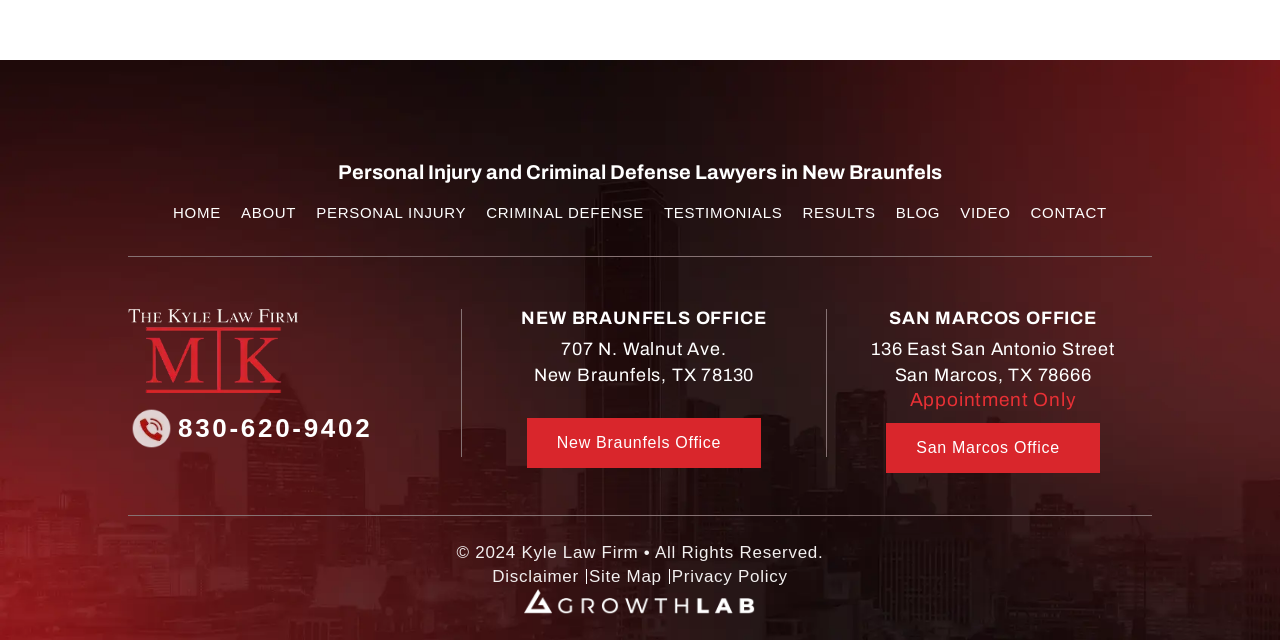Please provide the bounding box coordinates for the element that needs to be clicked to perform the instruction: "Call the office at 830-620-9402". The coordinates must consist of four float numbers between 0 and 1, formatted as [left, top, right, bottom].

[0.1, 0.645, 0.291, 0.694]